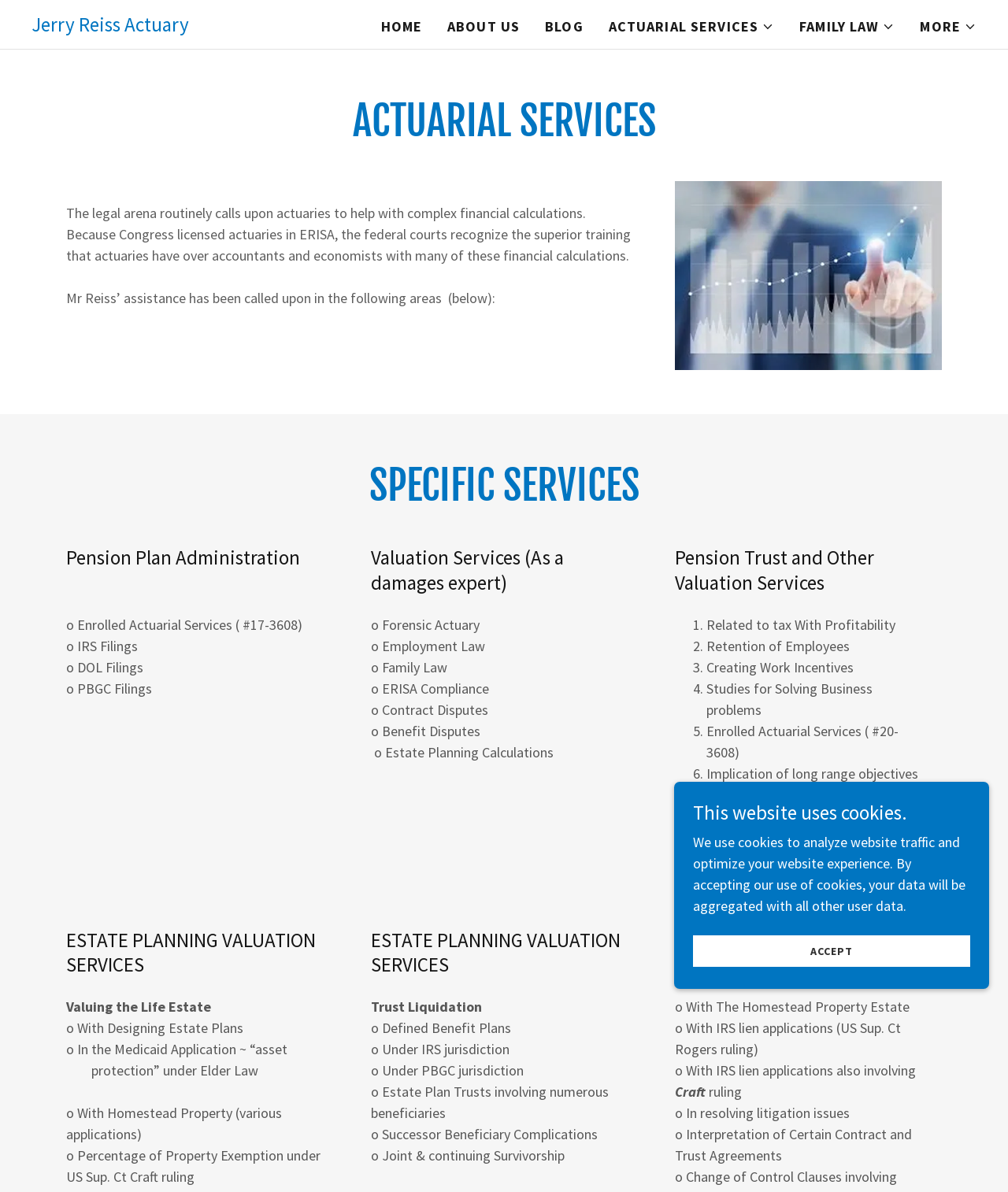What is the focus of Estate Planning Valuation Services?
Can you give a detailed and elaborate answer to the question?

Under the heading 'ESTATE PLANNING VALUATION SERVICES', the first service listed is 'Valuing the Life Estate', indicating that this is a key focus of Estate Planning Valuation Services.